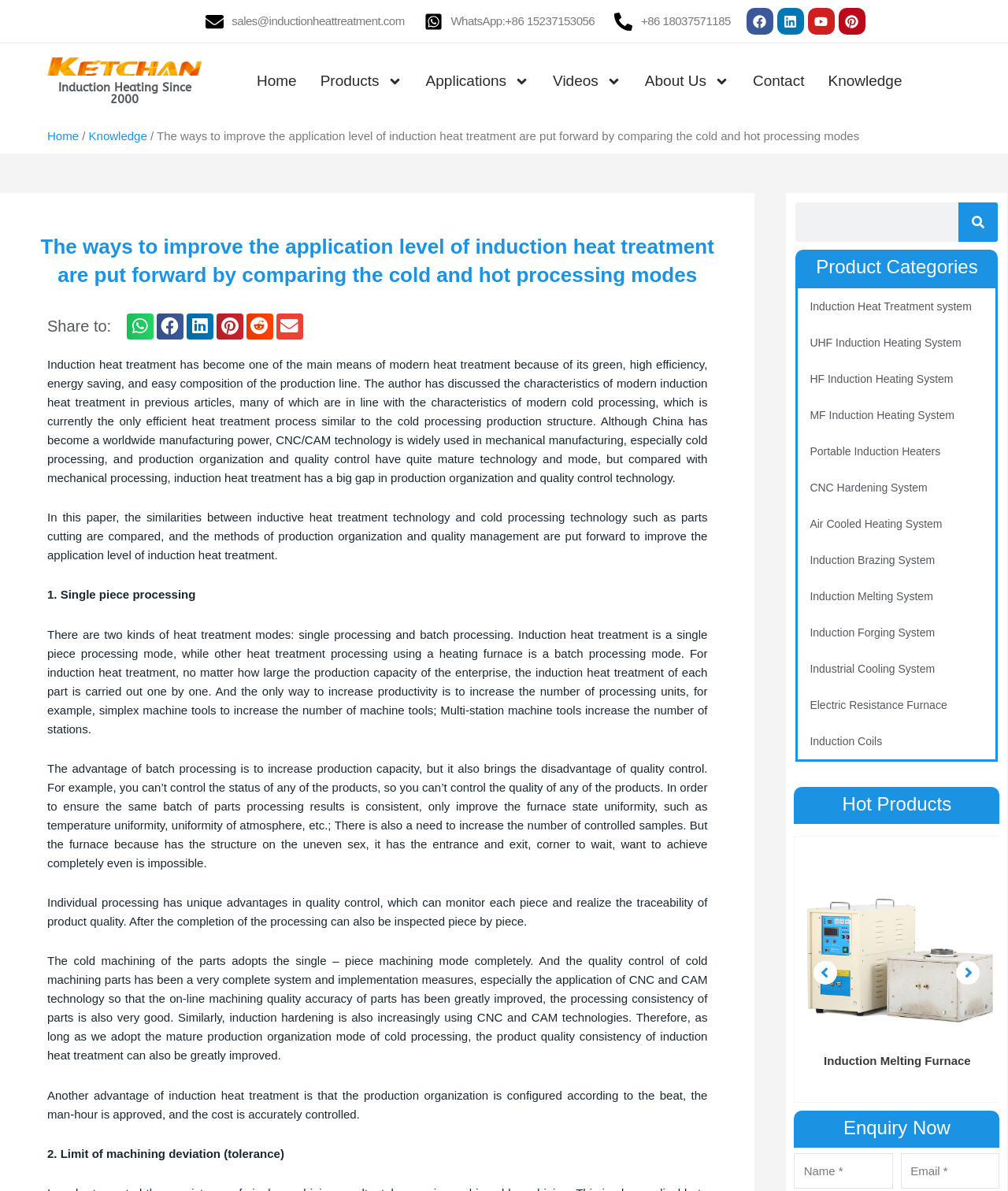What is the main topic of the article?
Analyze the image and provide a thorough answer to the question.

The main topic of the article is induction heat treatment, which is discussed in detail, including its advantages and applications.